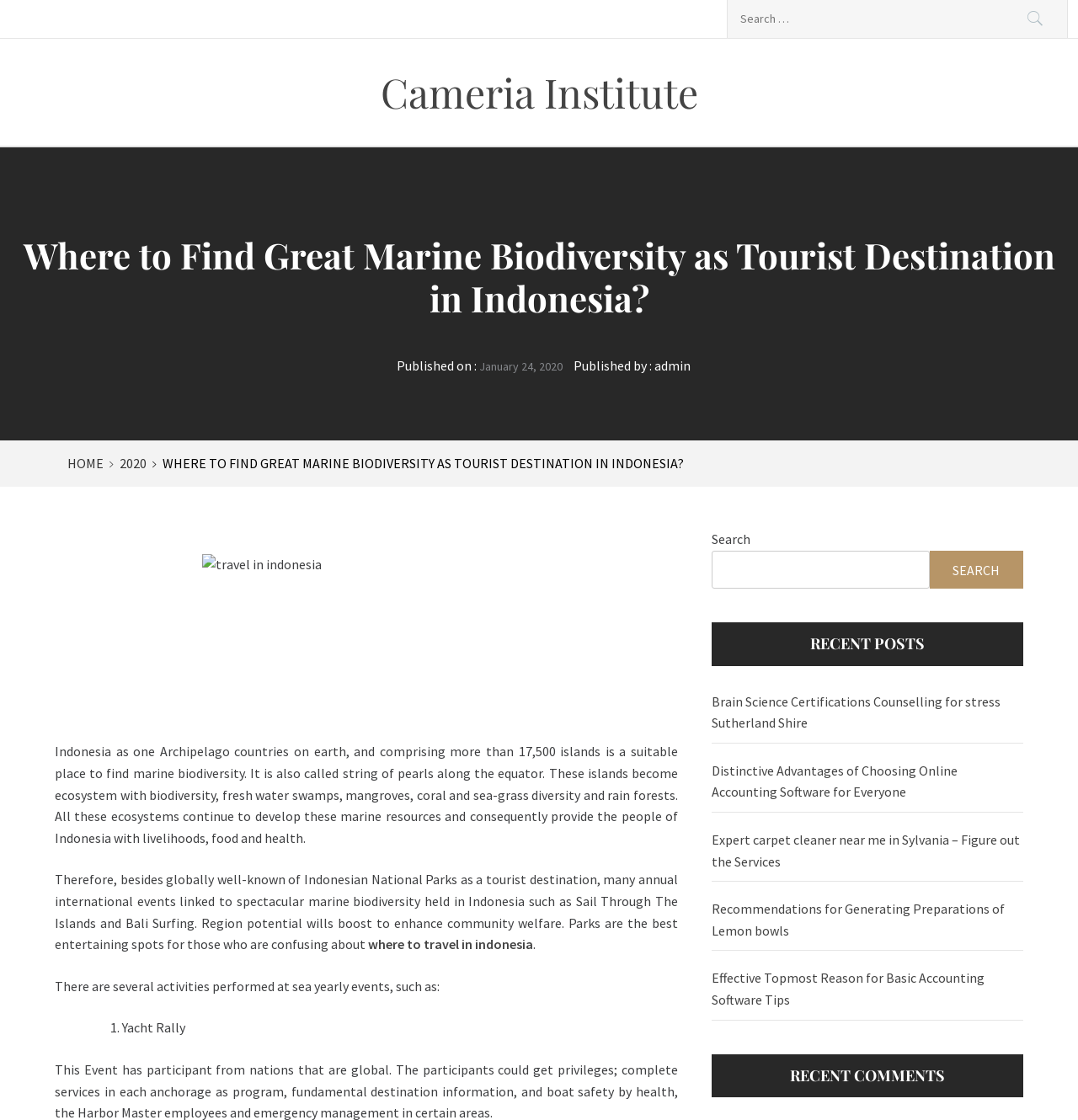What is the name of the institute mentioned on this webpage?
Refer to the image and give a detailed answer to the question.

The webpage mentions the Cameria Institute, which is likely the organization or entity responsible for publishing the content on this webpage. The institute's name is linked, suggesting that it may be a clickable link to the institute's website or more information about the institute.